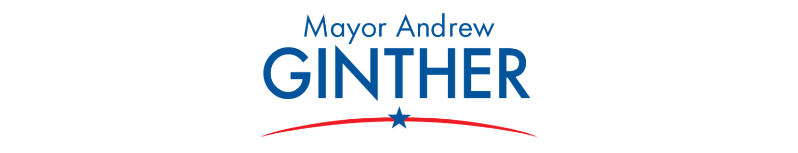Answer the question below using just one word or a short phrase: 
What is the color of the star's center?

White